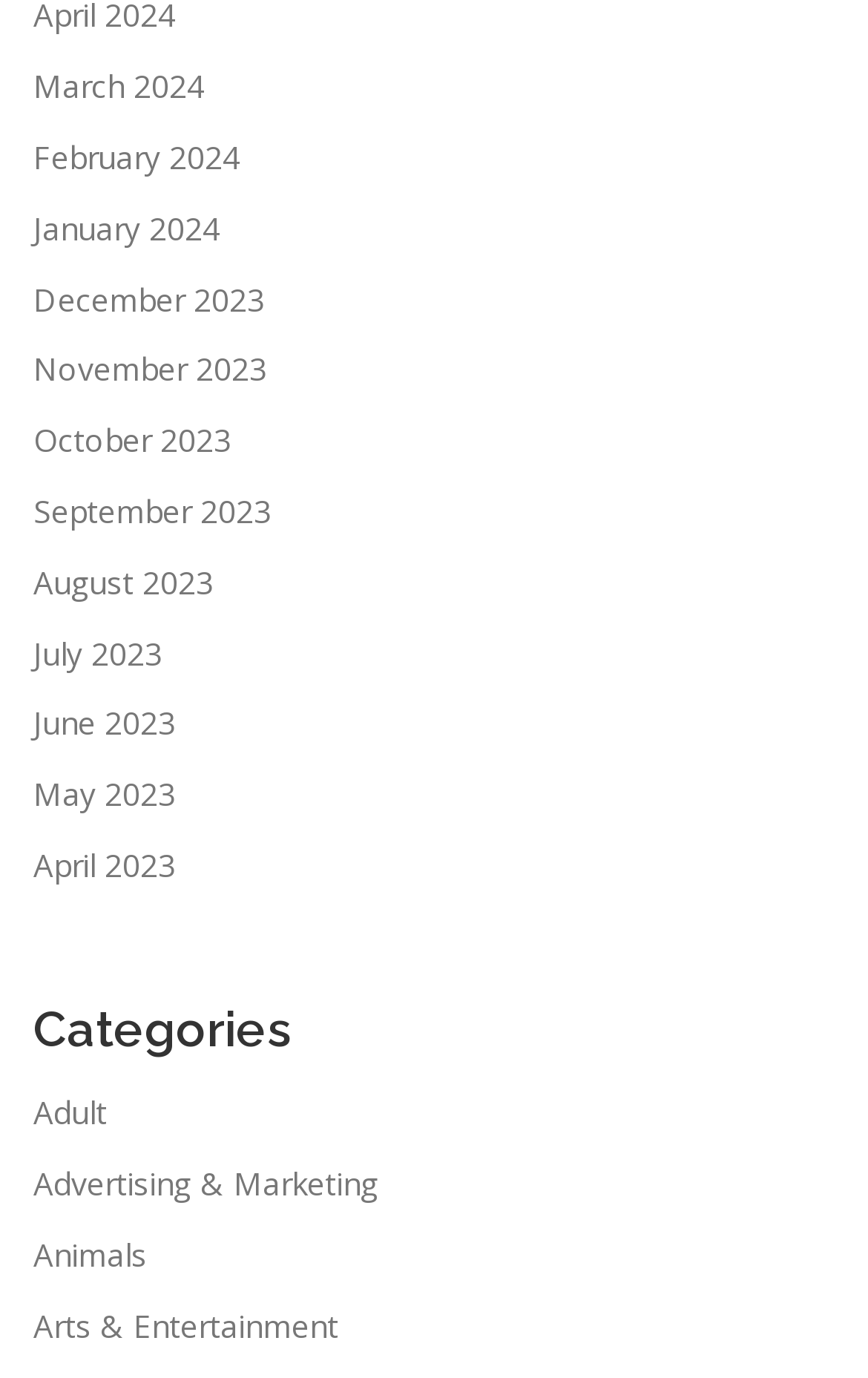What is the most recent month listed?
Look at the image and respond with a single word or a short phrase.

March 2024